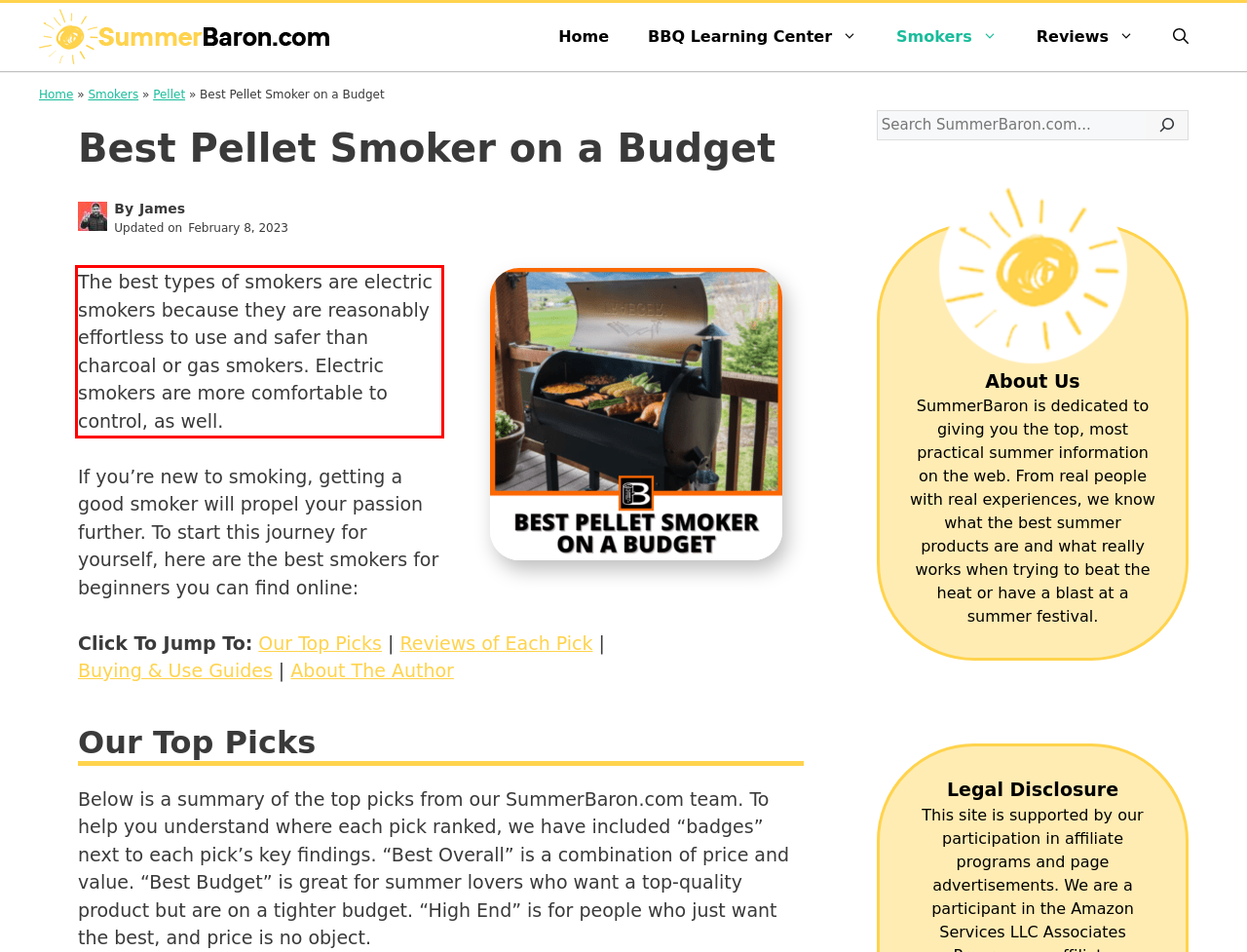Please extract the text content within the red bounding box on the webpage screenshot using OCR.

The best types of smokers are electric smokers because they are reasonably effortless to use and safer than charcoal or gas smokers. Electric smokers are more comfortable to control, as well.